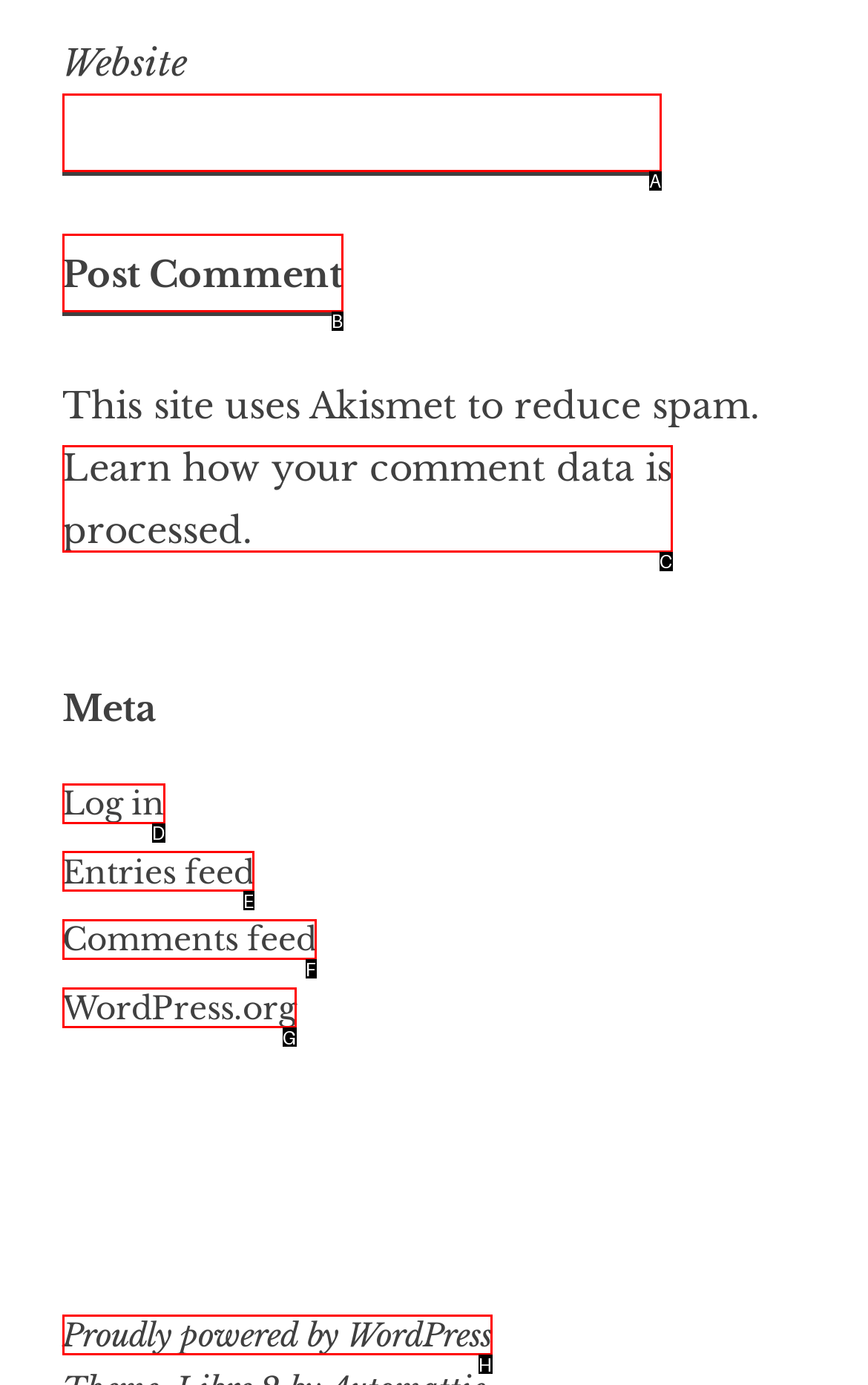Based on the given description: parent_node: Website name="url", identify the correct option and provide the corresponding letter from the given choices directly.

A